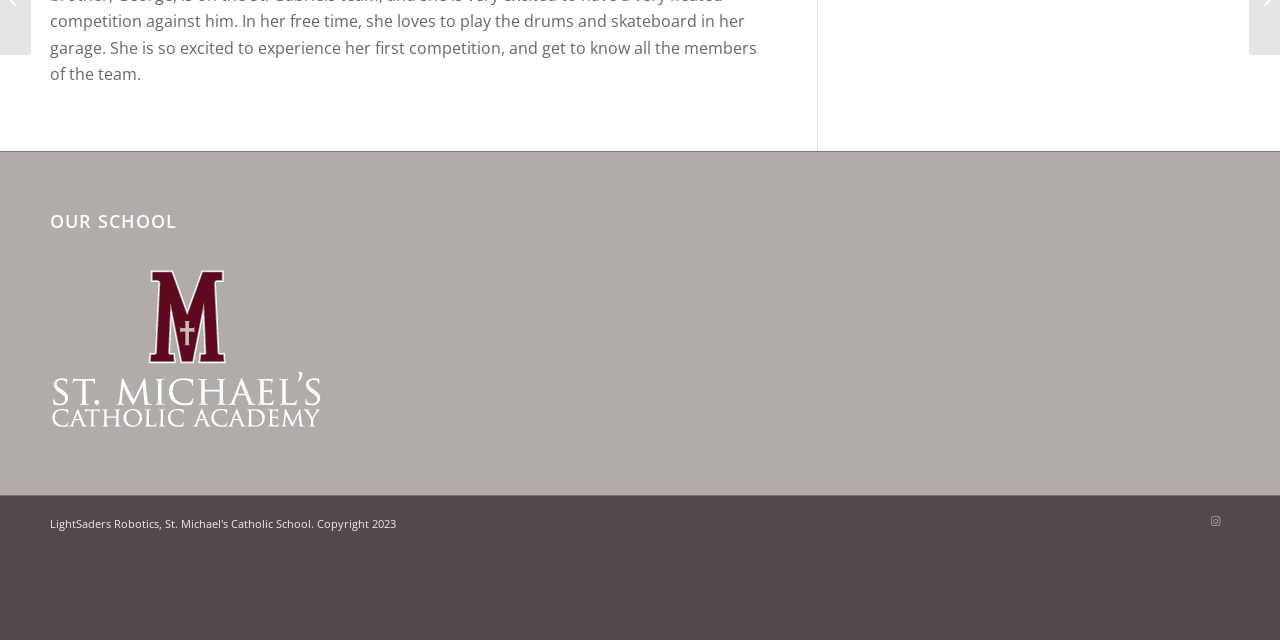Determine the bounding box coordinates in the format (top-left x, top-left y, bottom-right x, bottom-right y). Ensure all values are floating point numbers between 0 and 1. Identify the bounding box of the UI element described by: Instagram

[0.938, 0.79, 0.961, 0.837]